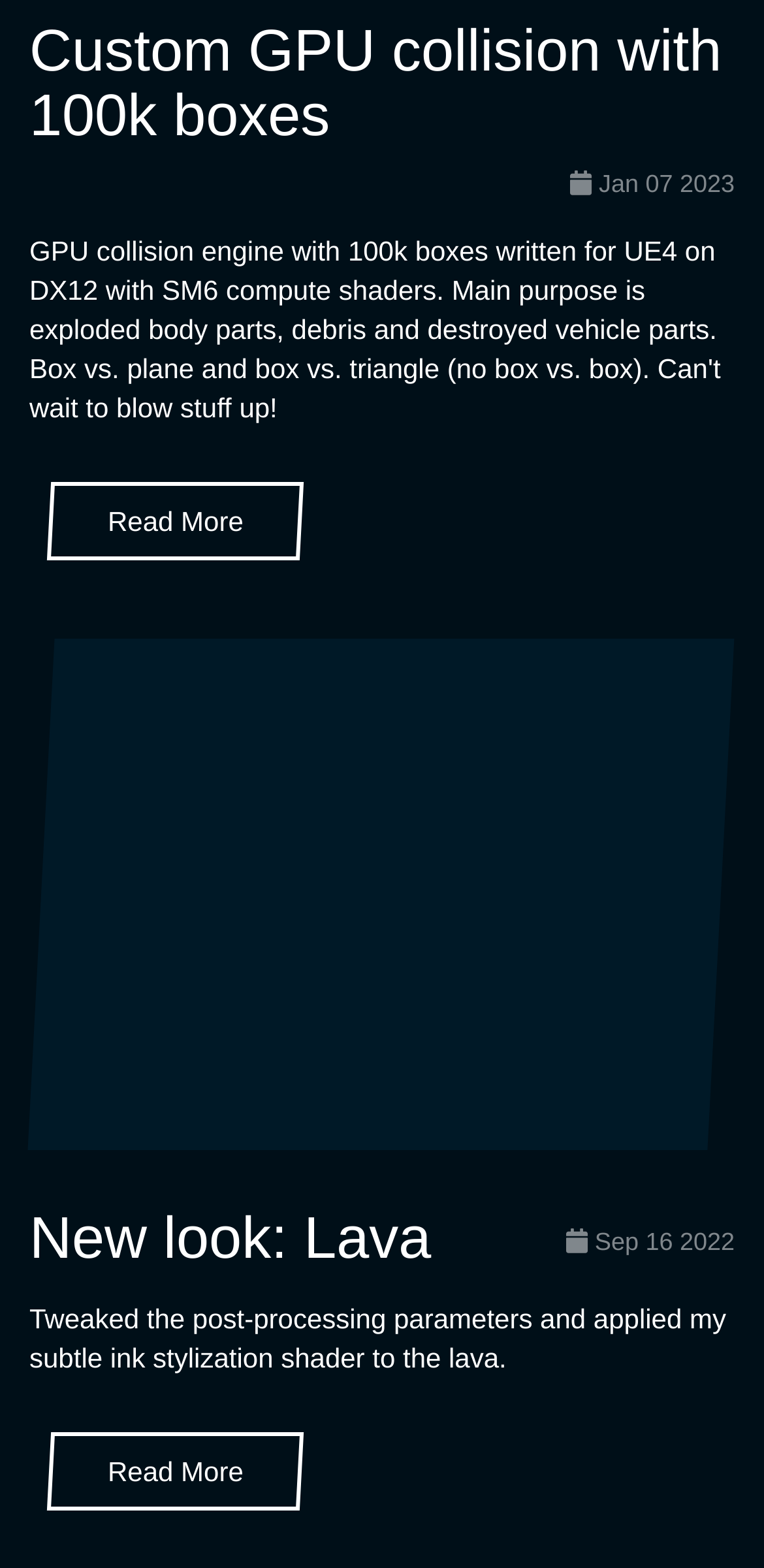Refer to the image and provide a thorough answer to this question:
What is the topic of the second heading?

I looked at the second heading element and found that its text is 'New look: Lava'.